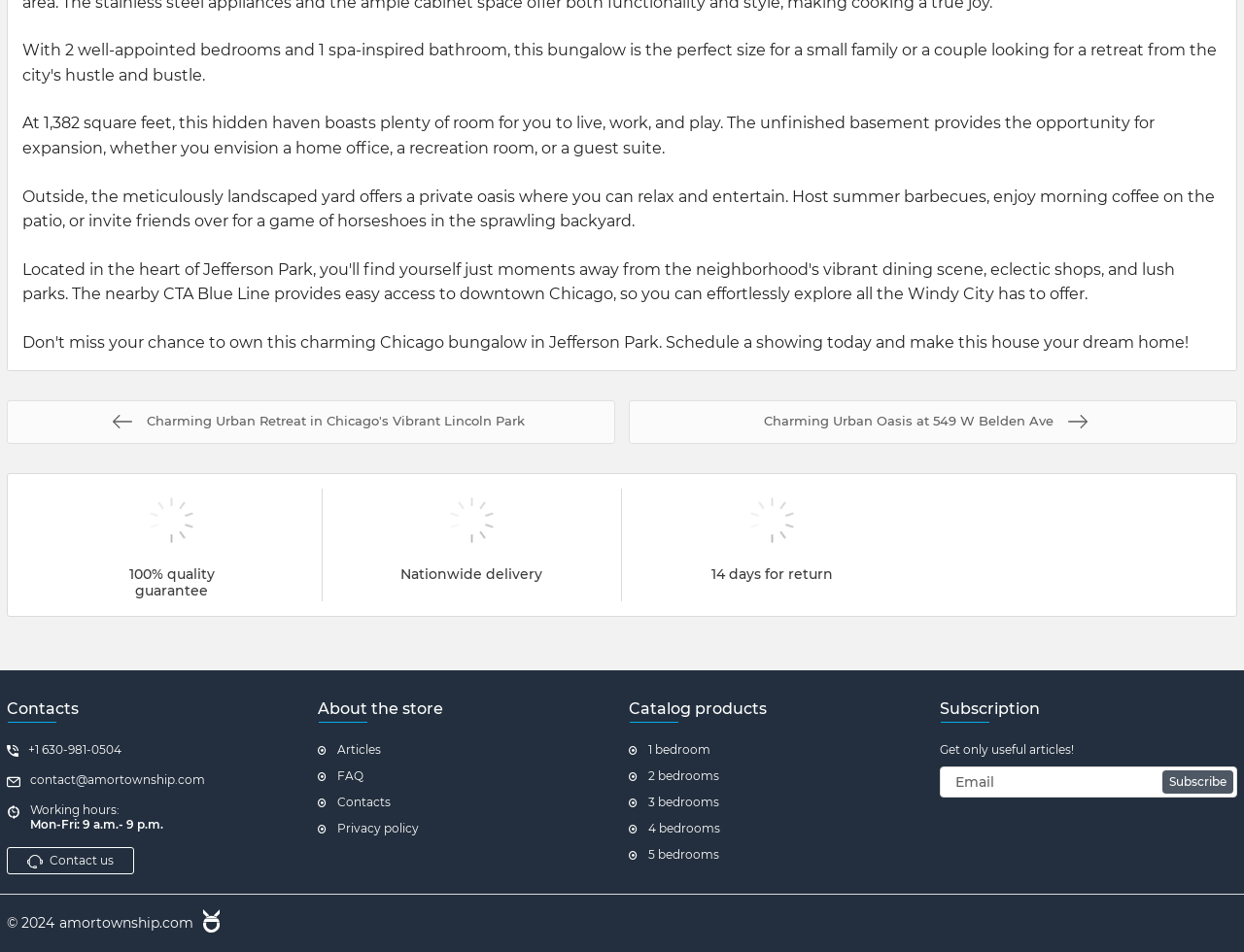Answer the question using only a single word or phrase: 
What is the contact phone number?

+1 630-981-0504